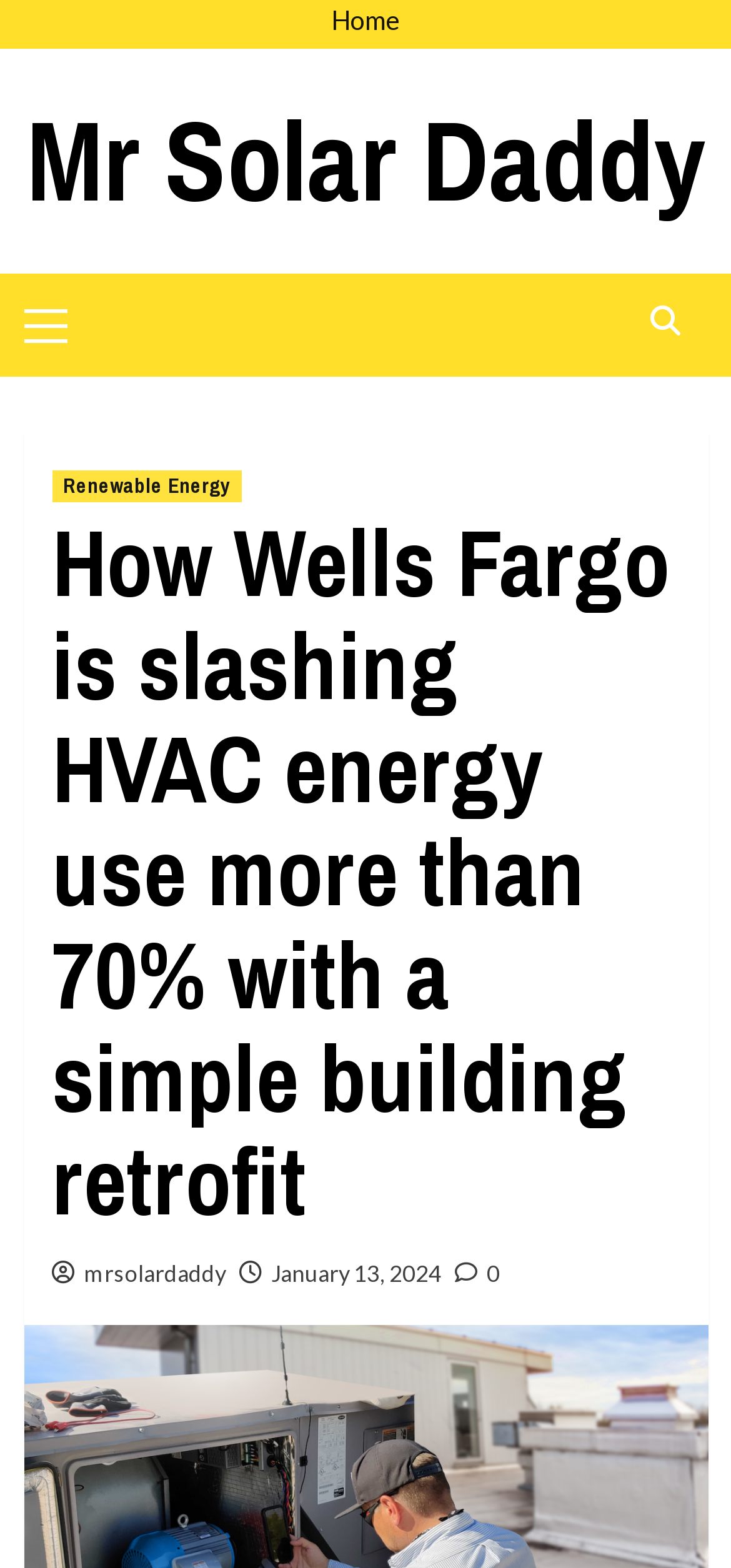Can you give a detailed response to the following question using the information from the image? What is the primary menu item?

I determined the answer by examining the generic element with the text 'Primary Menu' at coordinates [0.029, 0.177, 0.171, 0.23], which is likely a primary menu item on the website.